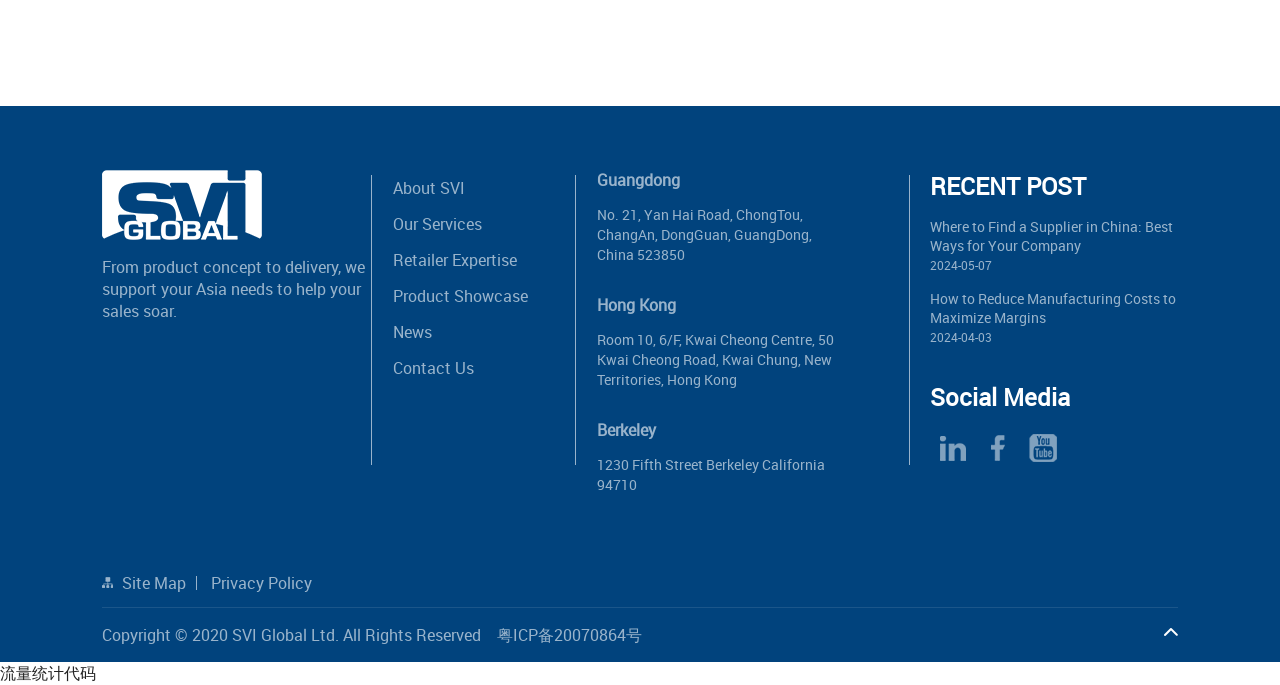Please identify the bounding box coordinates of the clickable area that will allow you to execute the instruction: "Open the 'Features & Benefits' menu".

None